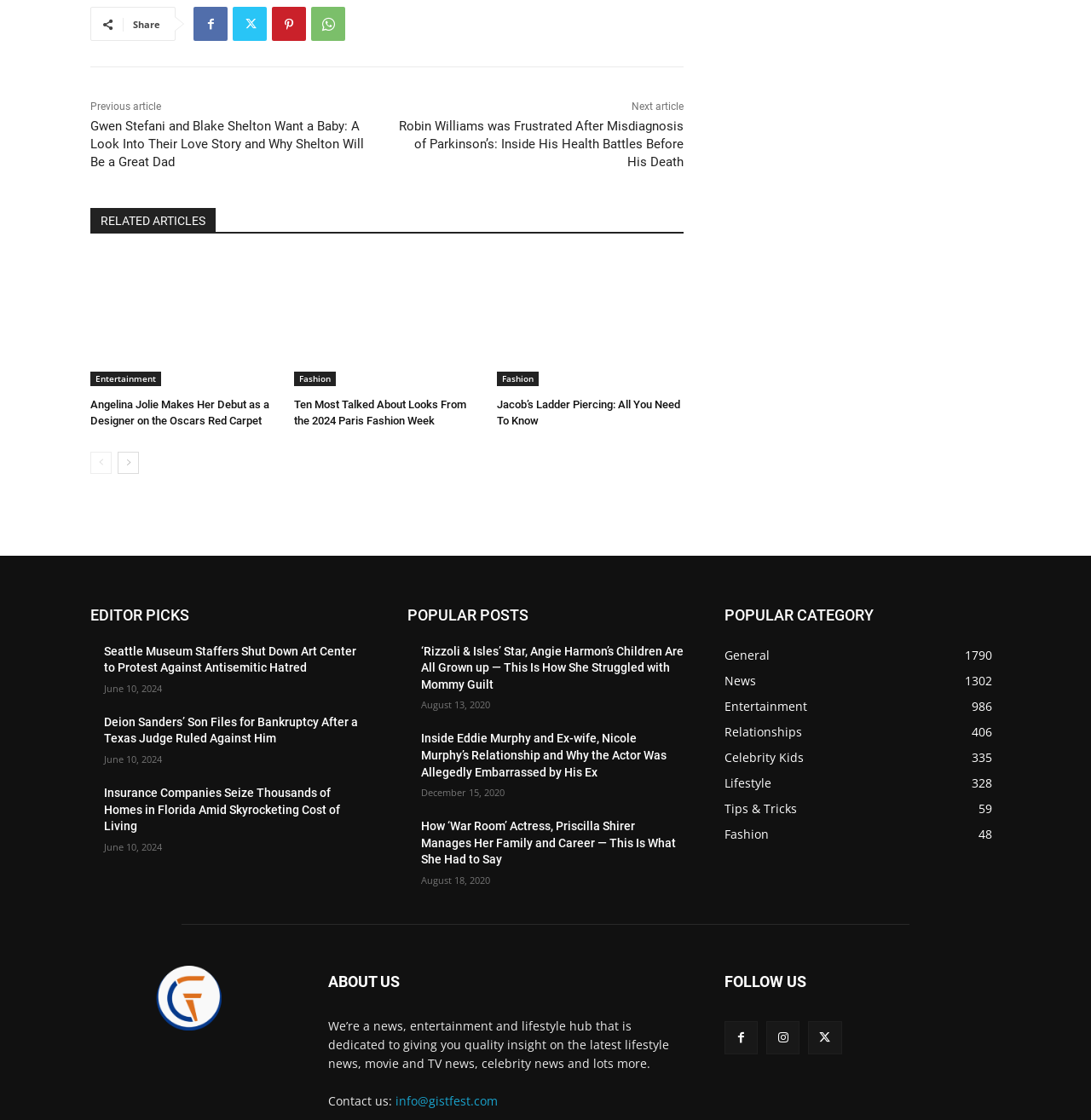Use a single word or phrase to answer the following:
What is the purpose of this webpage?

News, entertainment and lifestyle hub